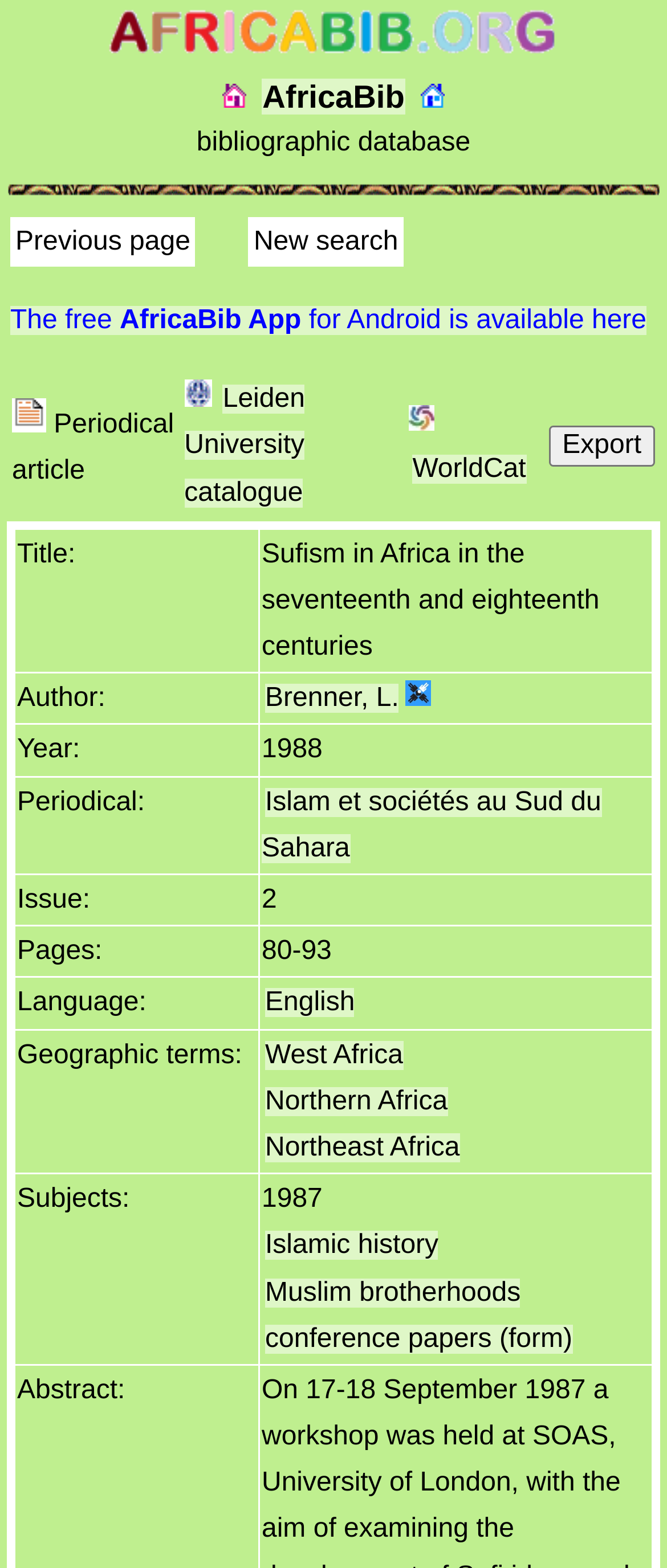Pinpoint the bounding box coordinates of the area that must be clicked to complete this instruction: "Export the current page".

[0.822, 0.272, 0.982, 0.298]